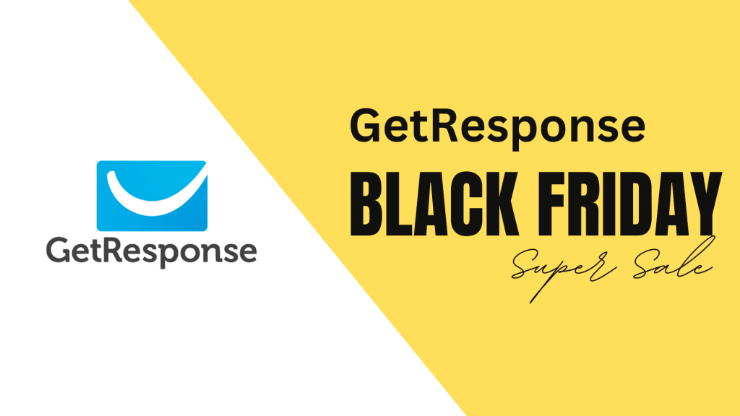Use a single word or phrase to answer the question: What is the font style of the 'BLACK FRIDAY' text?

Eye-catching black